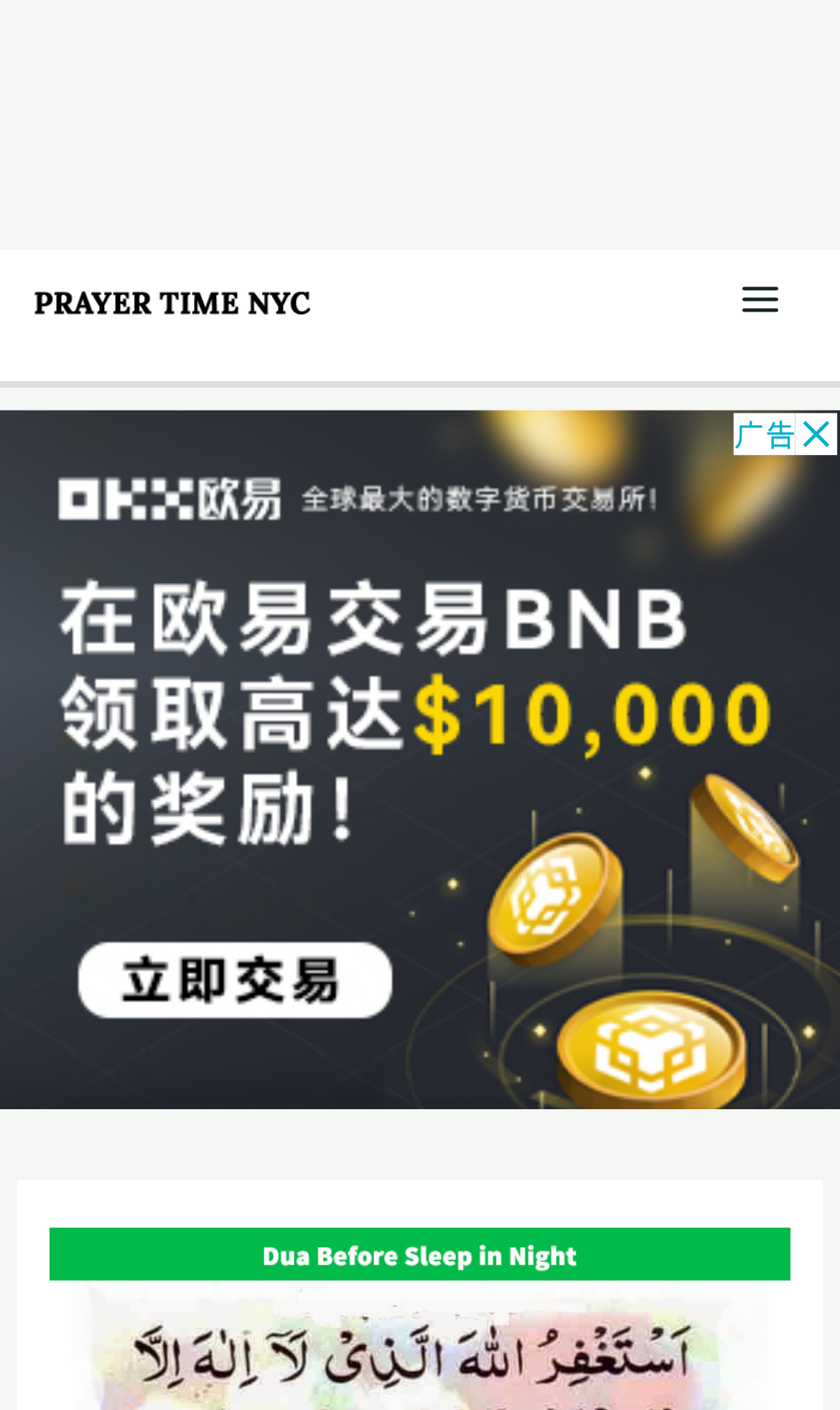Extract the bounding box coordinates for the HTML element that matches this description: "Main Menu". The coordinates should be four float numbers between 0 and 1, i.e., [left, top, right, bottom].

[0.85, 0.179, 0.959, 0.244]